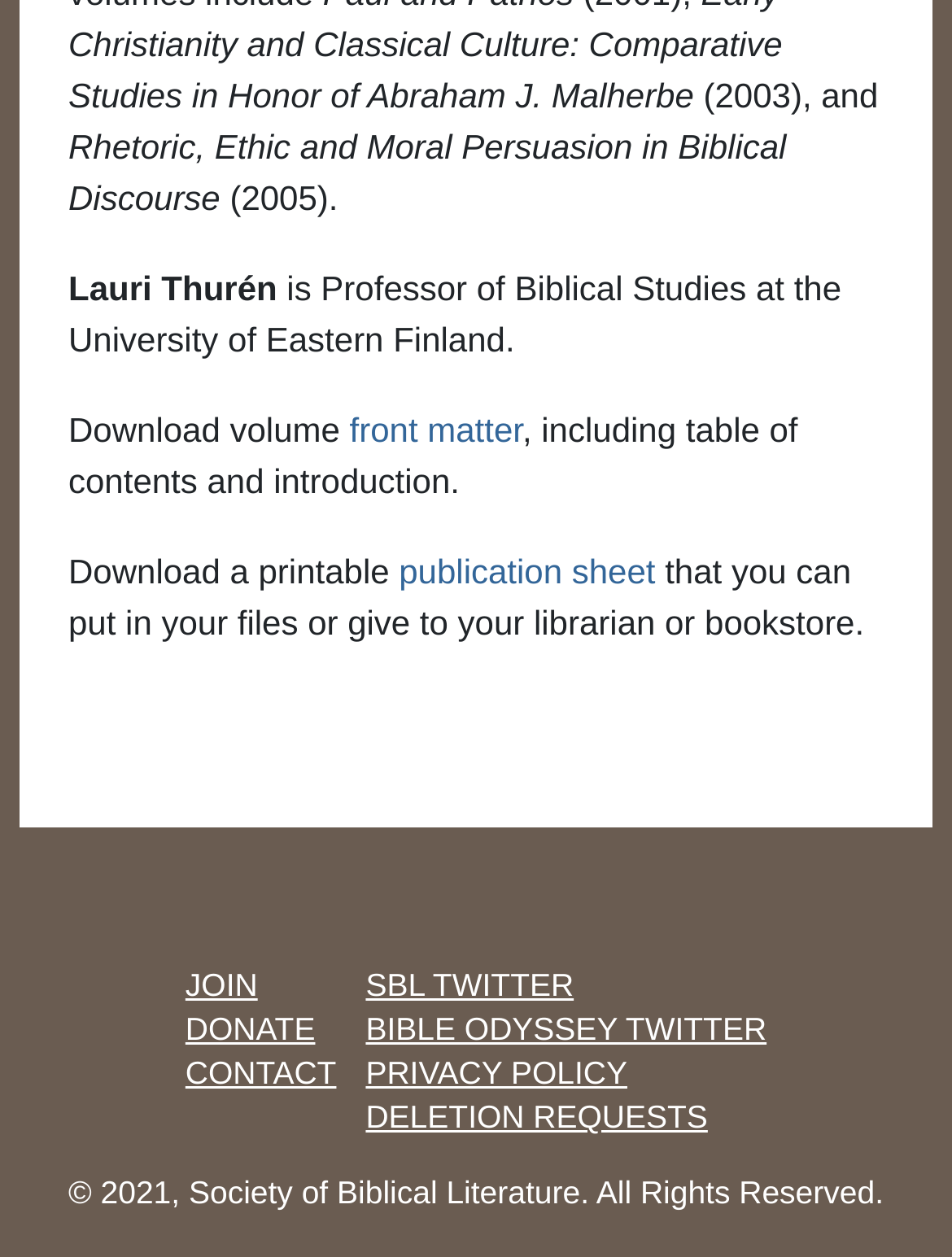Identify the bounding box coordinates of the part that should be clicked to carry out this instruction: "Join the community".

[0.179, 0.775, 0.369, 0.794]